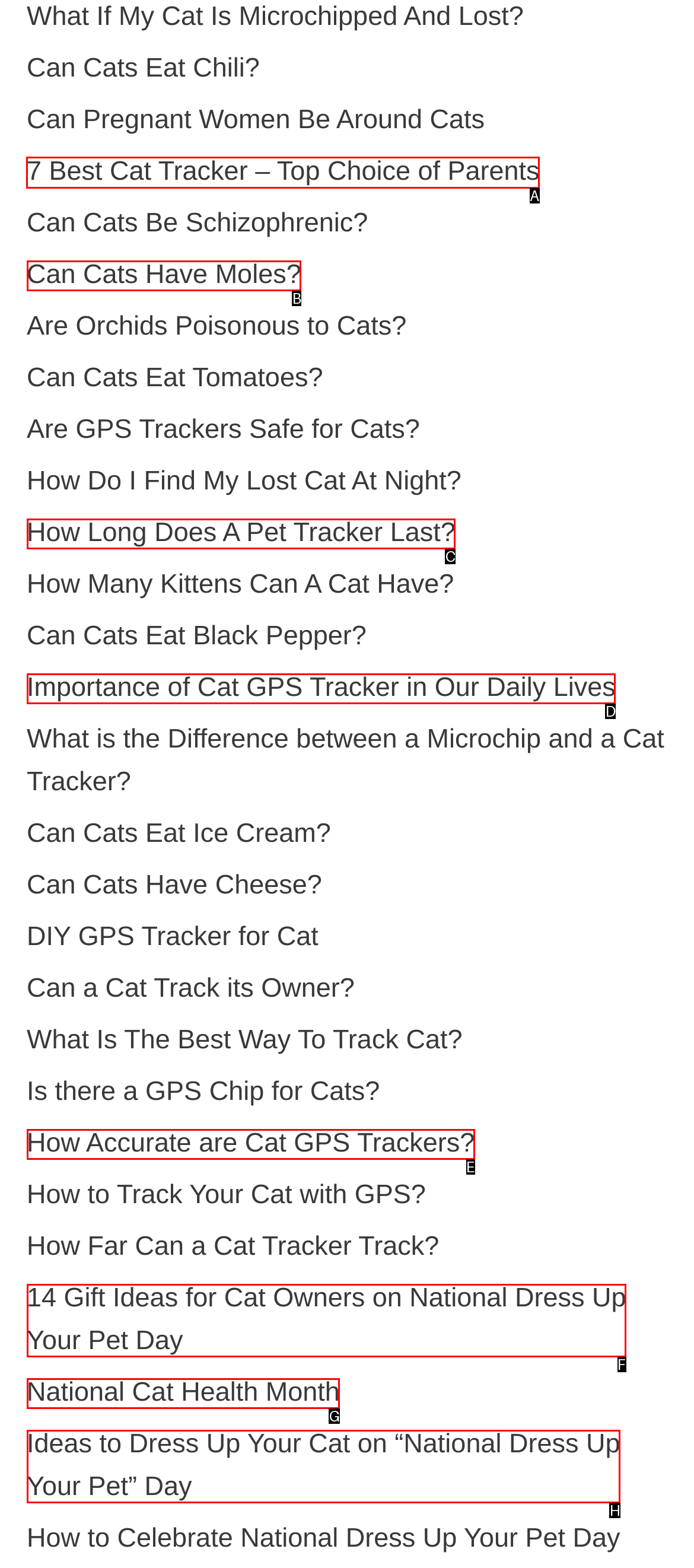Determine the correct UI element to click for this instruction: Discover the best cat tracker for parents. Respond with the letter of the chosen element.

A